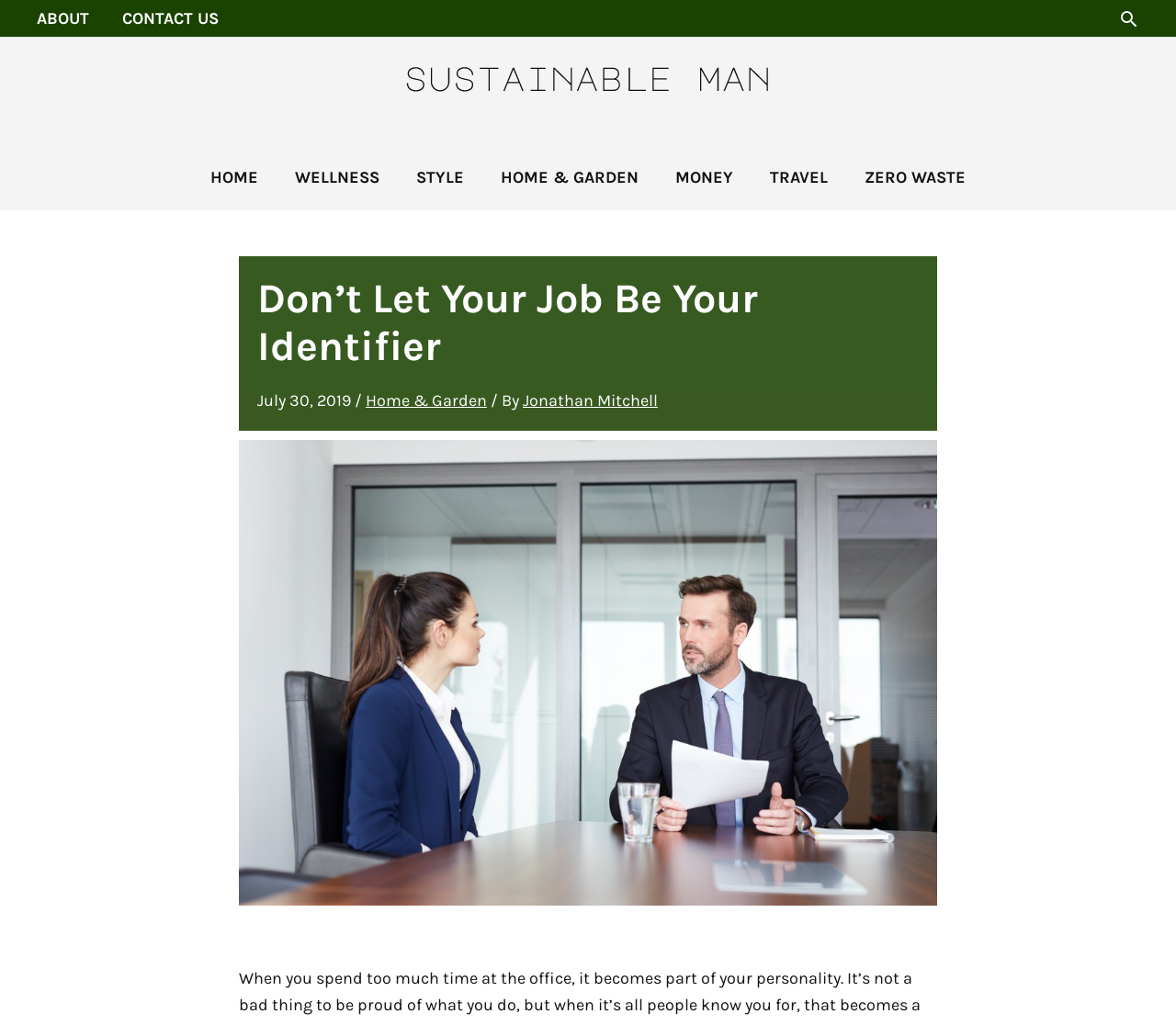Determine the bounding box for the HTML element described here: "Indee". The coordinates should be given as [left, top, right, bottom] with each number being a float between 0 and 1.

None